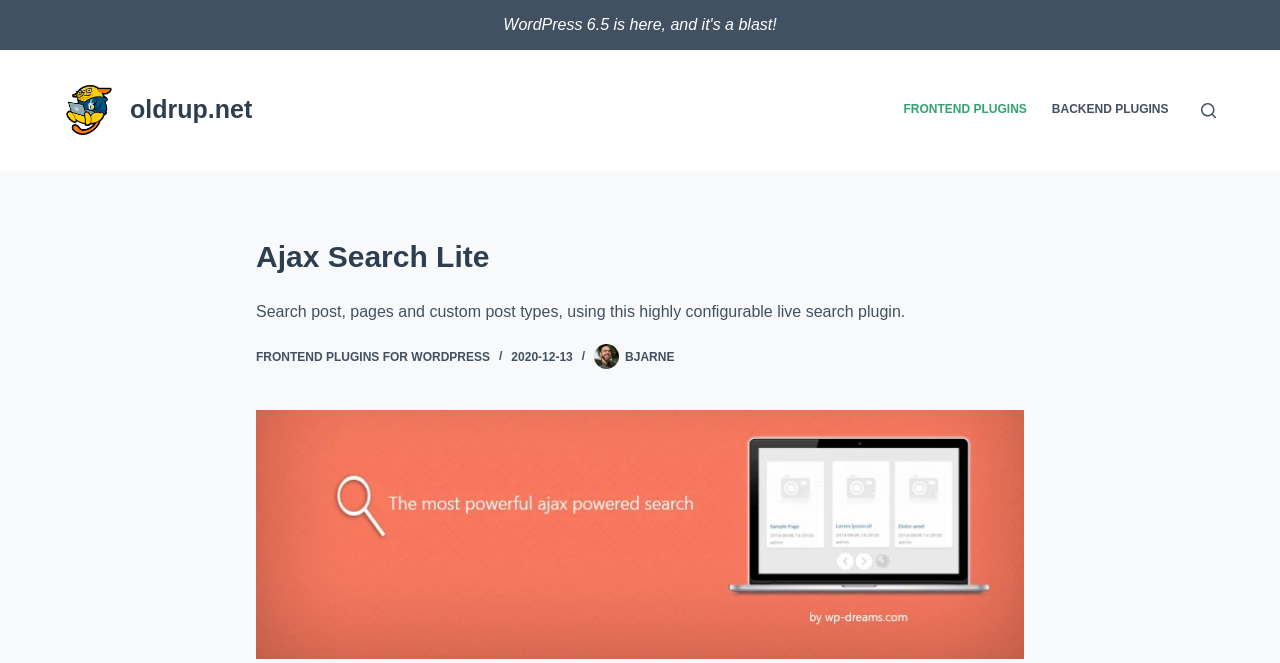Answer the following query concisely with a single word or phrase:
What is the purpose of the button on the top right corner?

Search